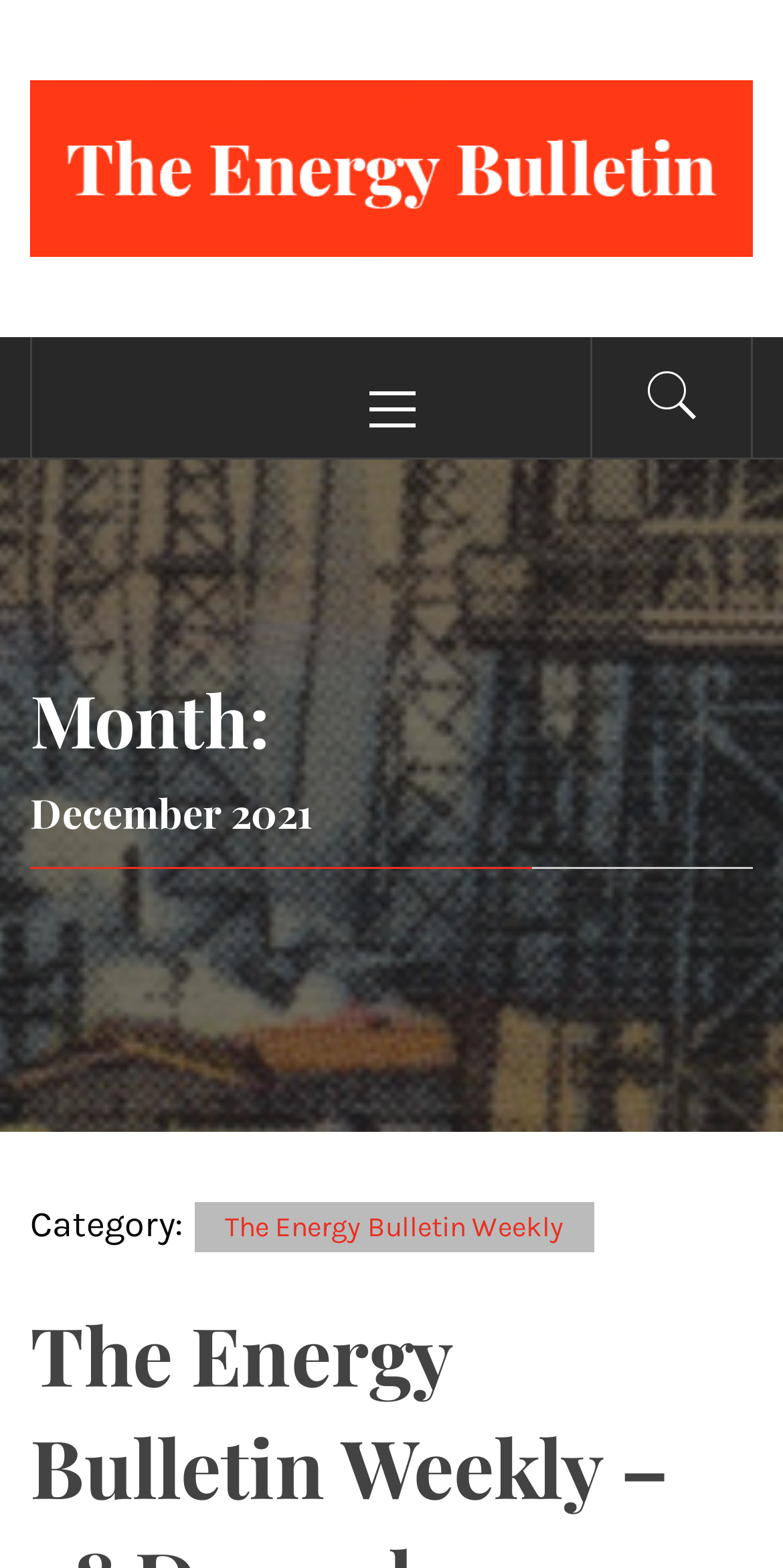Provide a brief response to the question below using one word or phrase:
What is the category of the current page?

The Energy Bulletin